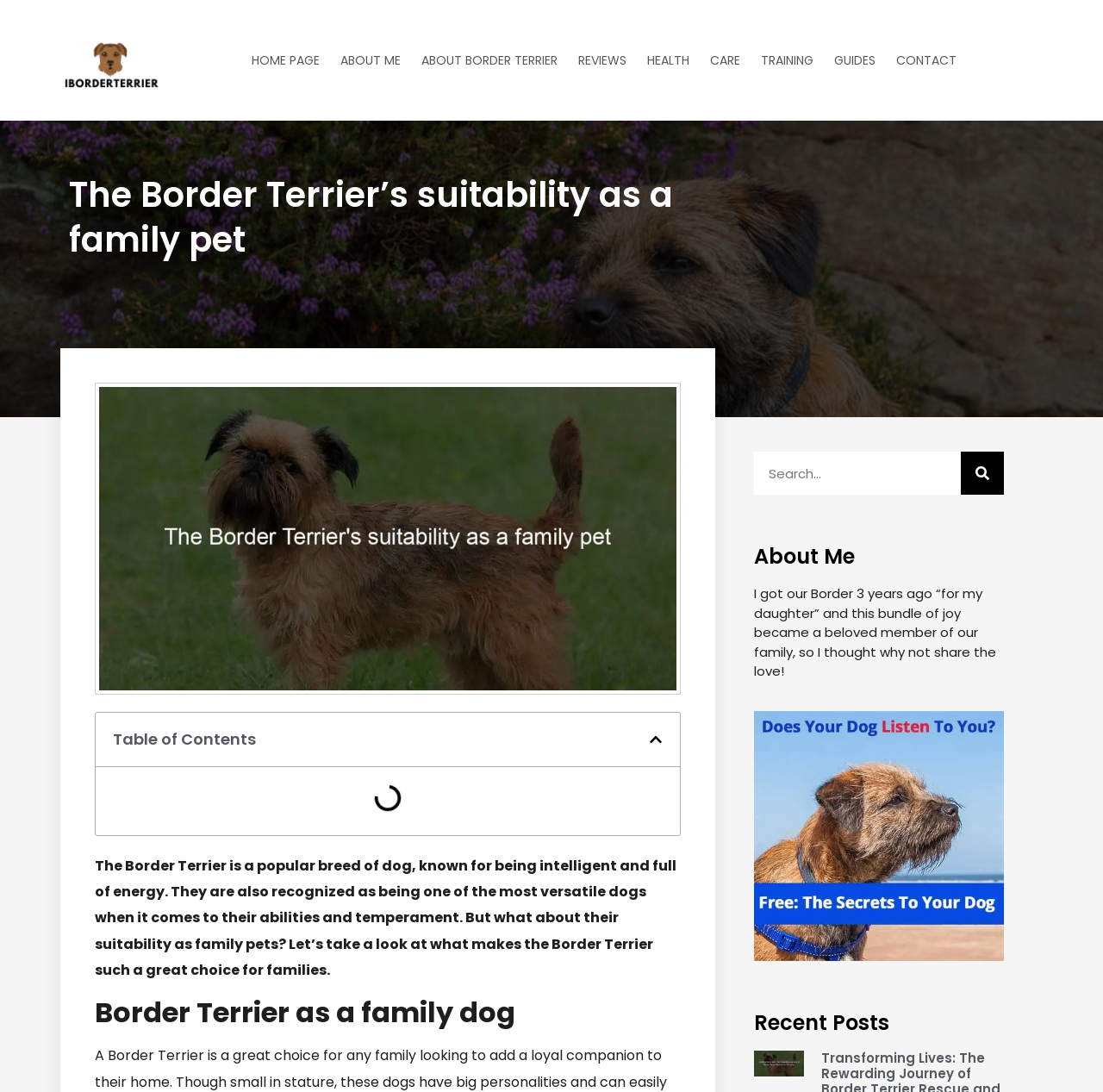Find the UI element described as: "About Border Terrier" and predict its bounding box coordinates. Ensure the coordinates are four float numbers between 0 and 1, [left, top, right, bottom].

[0.375, 0.019, 0.512, 0.092]